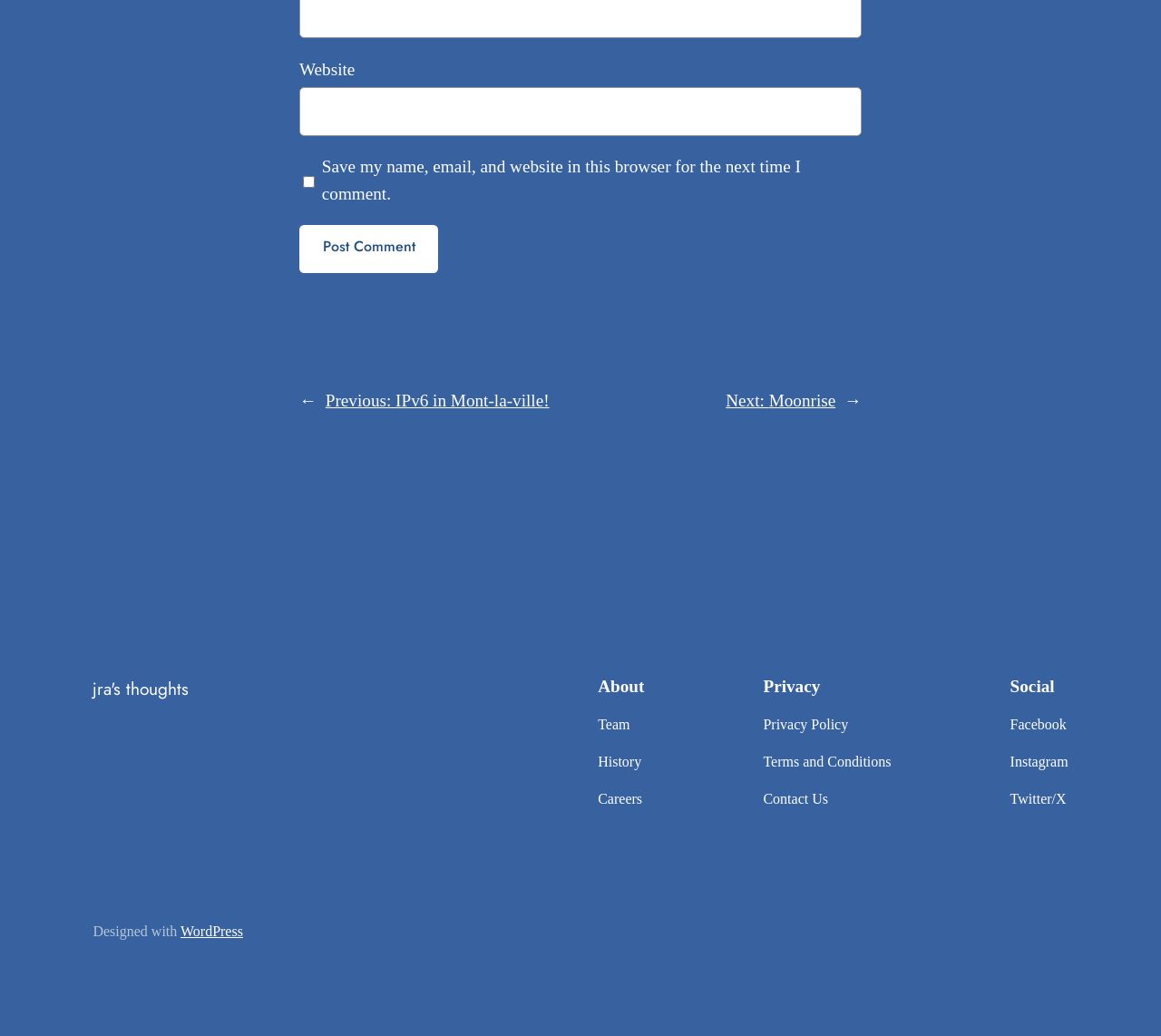Pinpoint the bounding box coordinates of the clickable area necessary to execute the following instruction: "Enter website". The coordinates should be given as four float numbers between 0 and 1, namely [left, top, right, bottom].

[0.258, 0.084, 0.742, 0.131]